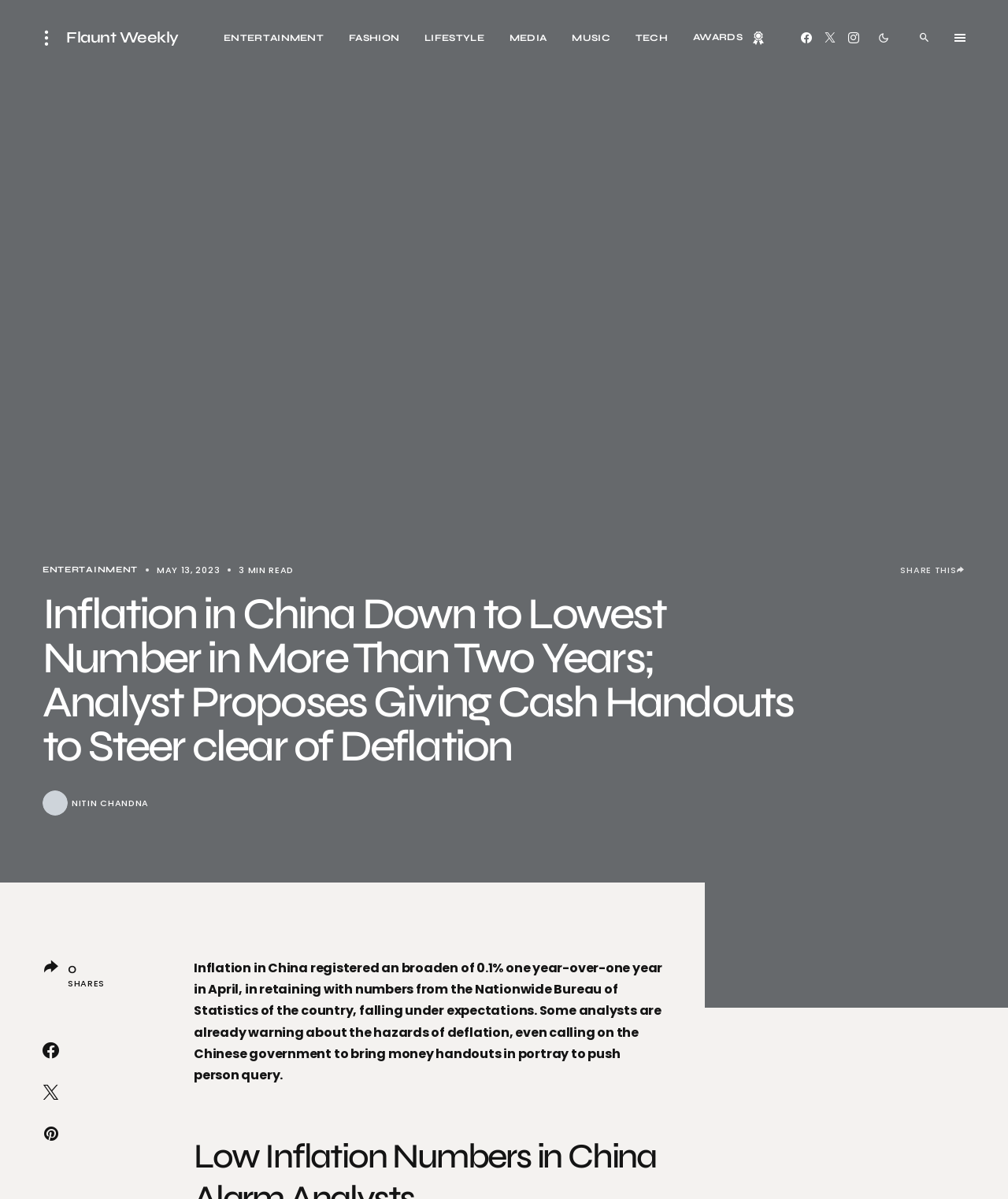Can you identify the bounding box coordinates of the clickable region needed to carry out this instruction: 'Share this article'? The coordinates should be four float numbers within the range of 0 to 1, stated as [left, top, right, bottom].

[0.893, 0.47, 0.949, 0.48]